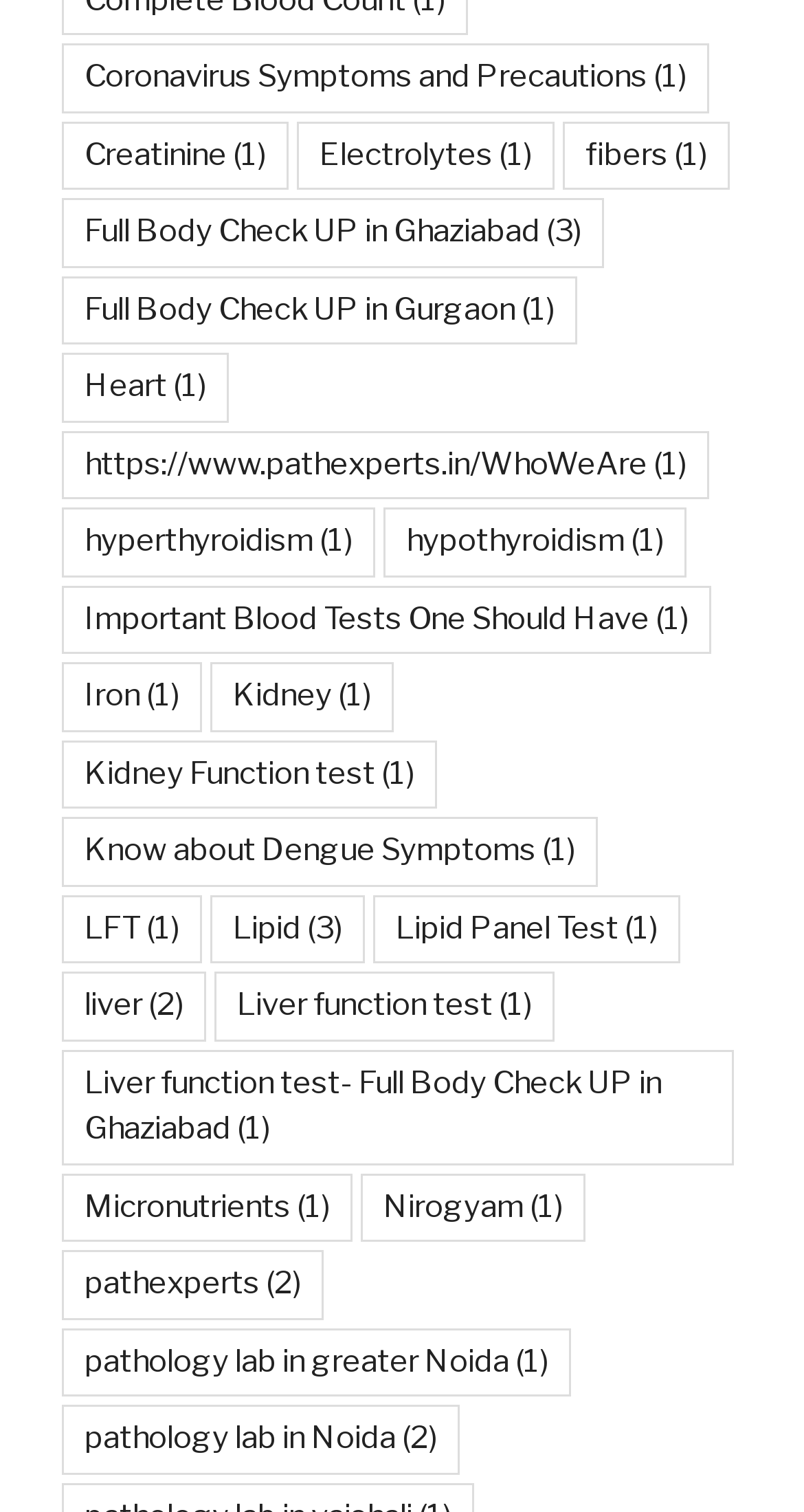Determine the bounding box coordinates for the element that should be clicked to follow this instruction: "Know about Dengue Symptoms". The coordinates should be given as four float numbers between 0 and 1, in the format [left, top, right, bottom].

[0.077, 0.54, 0.744, 0.586]